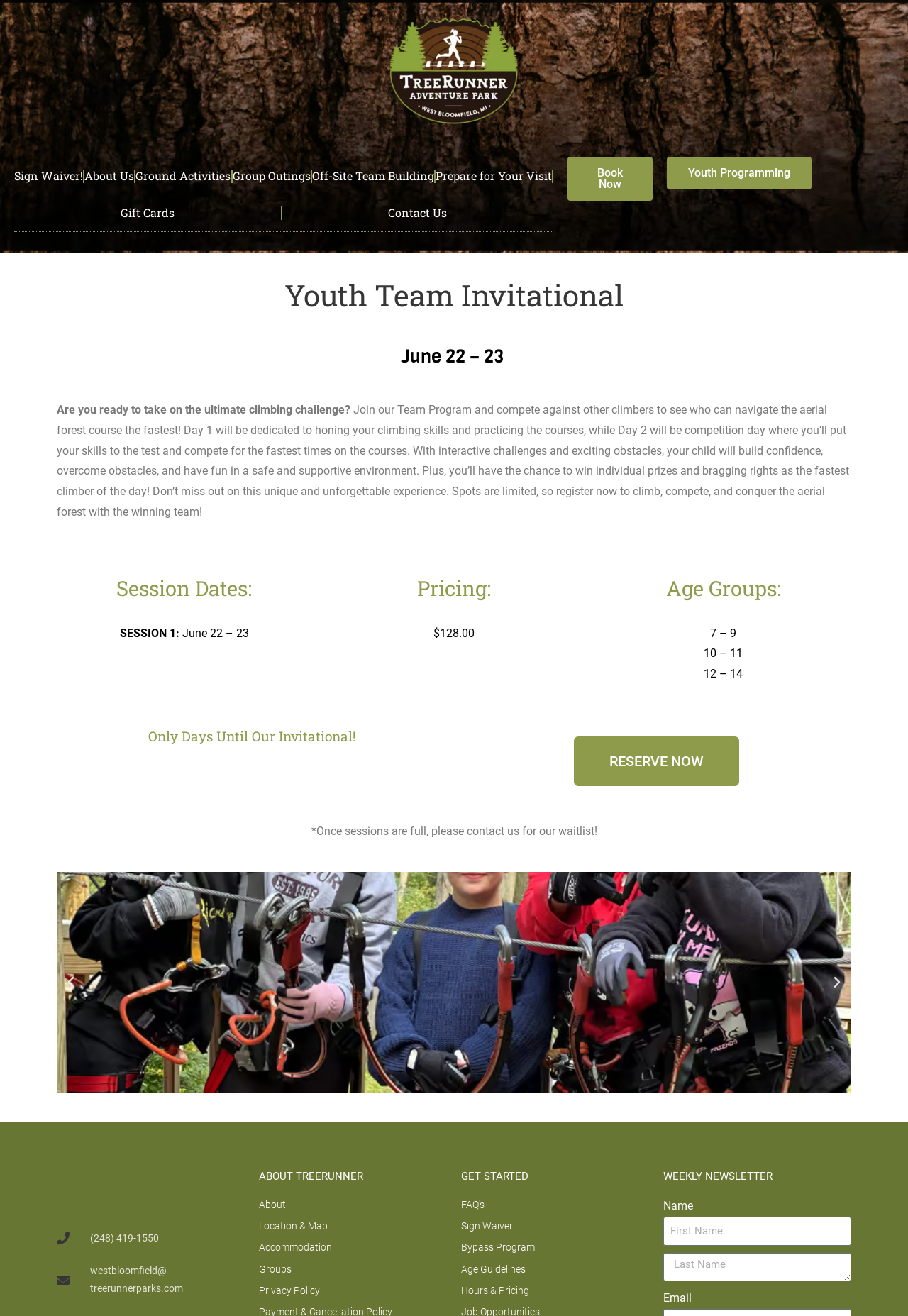Generate the text content of the main headline of the webpage.

Youth Team Invitational